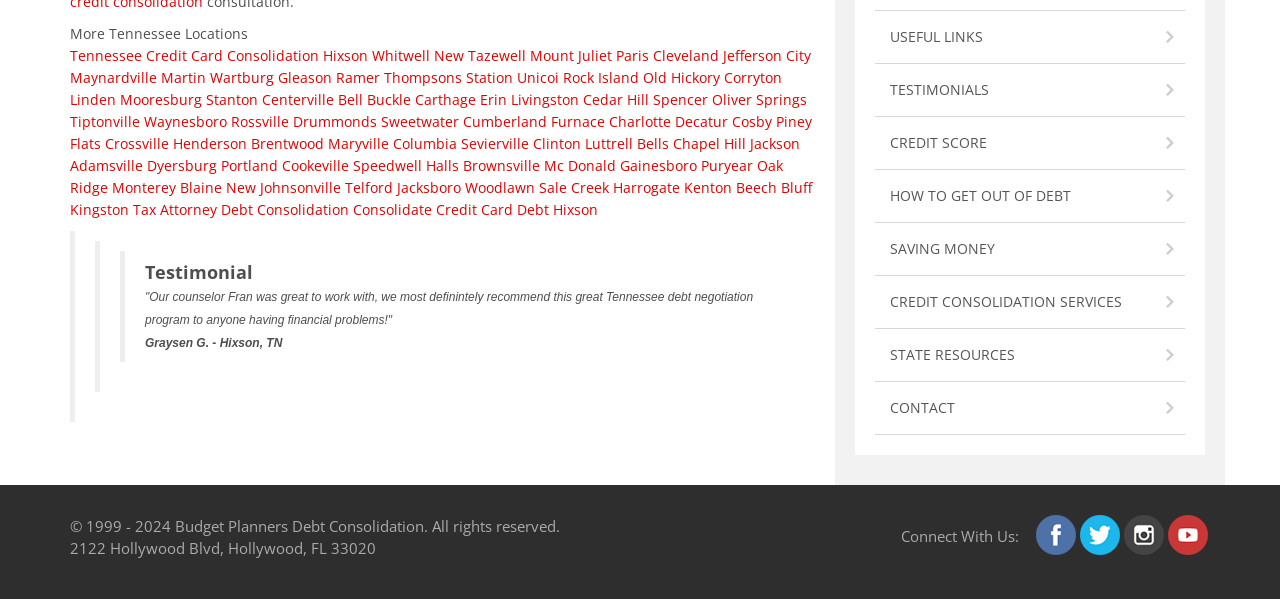Determine the bounding box coordinates for the element that should be clicked to follow this instruction: "Check out Mount Juliet". The coordinates should be given as four float numbers between 0 and 1, in the format [left, top, right, bottom].

[0.414, 0.077, 0.478, 0.109]